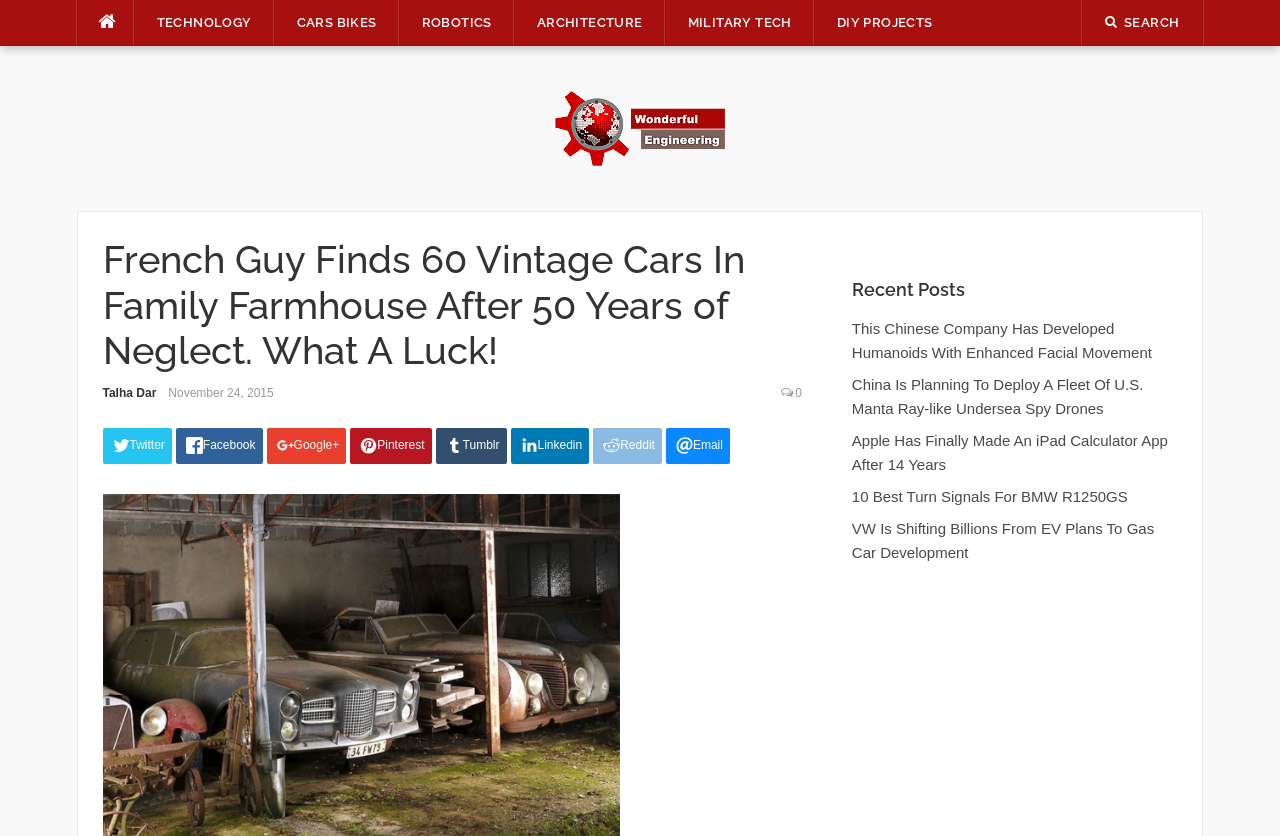Can you extract the headline from the webpage for me?

French Guy Finds 60 Vintage Cars In Family Farmhouse After 50 Years of Neglect. What A Luck!